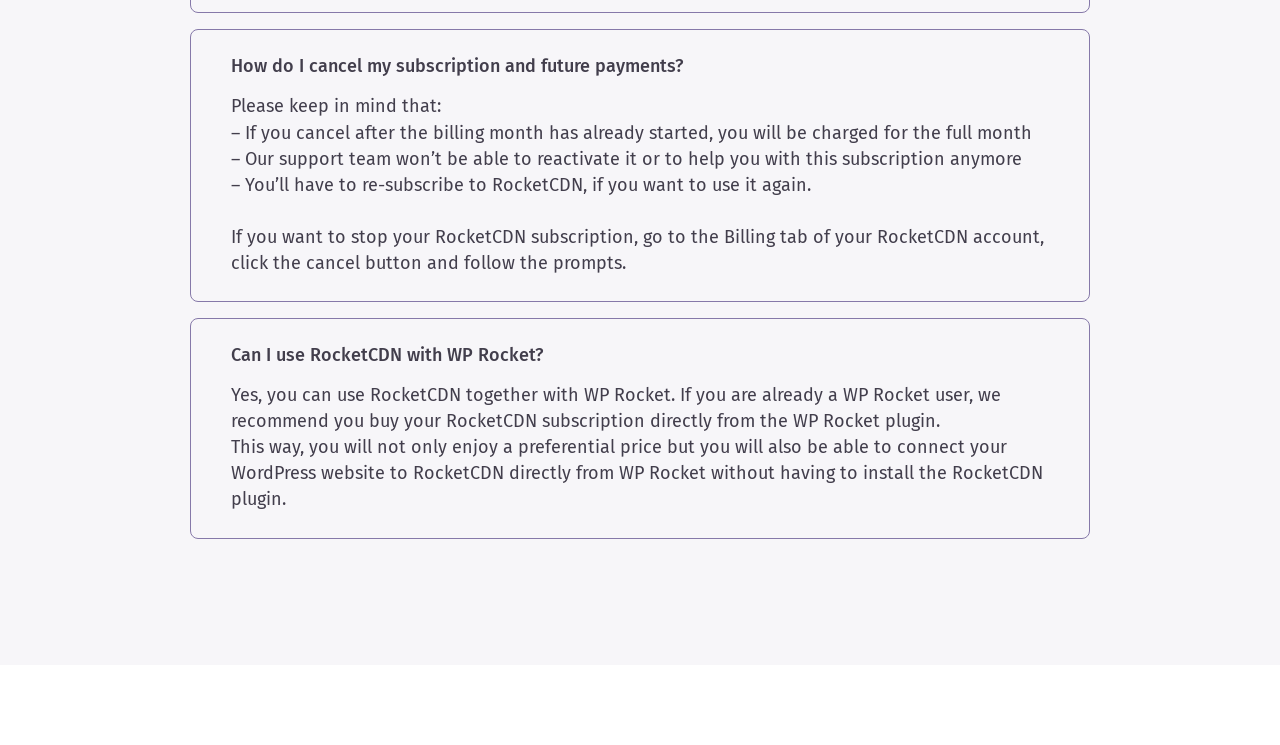Where can I find the Terms and Legal information?
Refer to the image and provide a detailed answer to the question.

The webpage has links to Terms and Legal information at the bottom of the page, which can be accessed by clicking on the respective links.